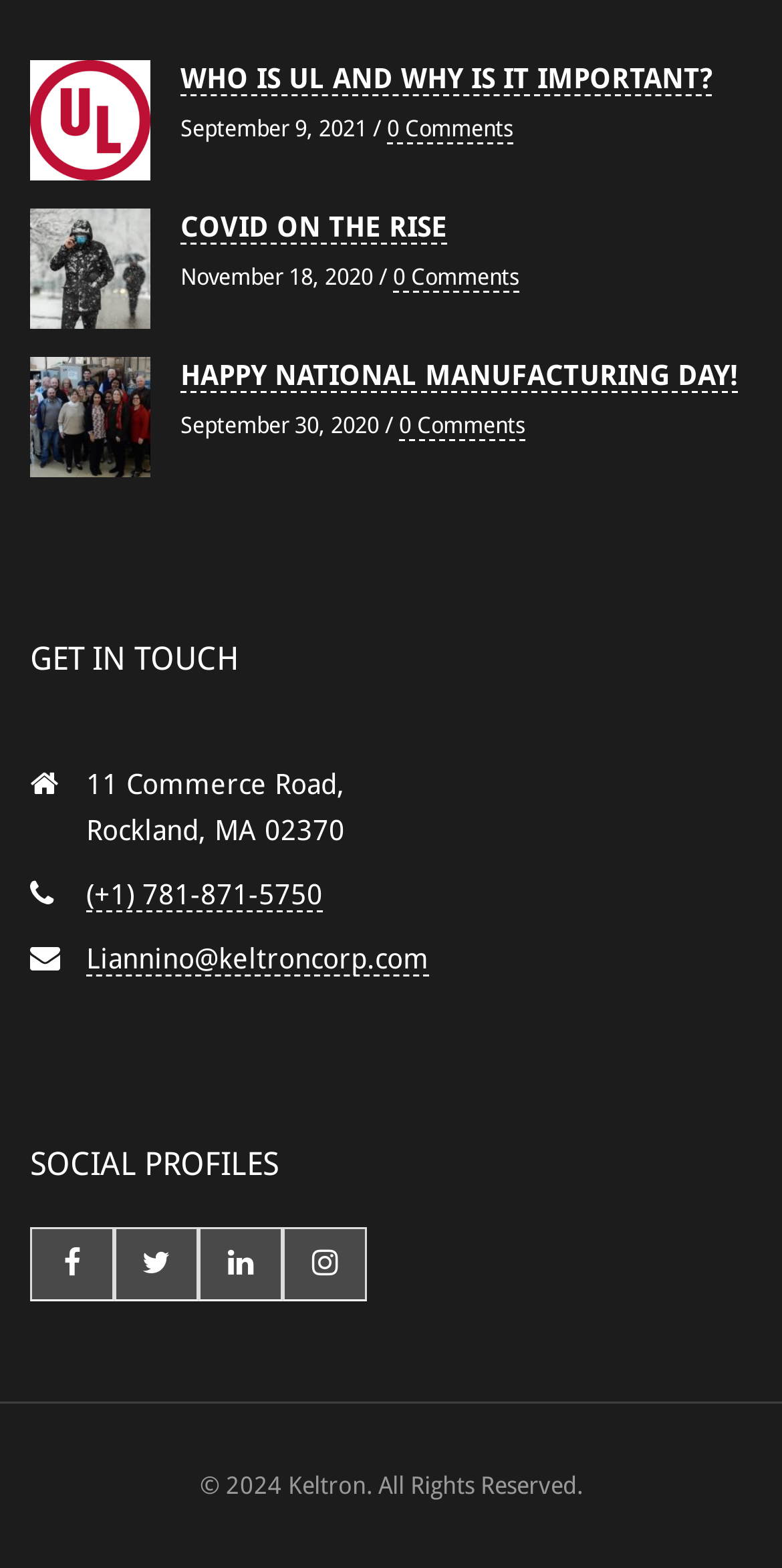Find the bounding box coordinates for the element described here: "Happy National Manufacturing Day!".

[0.231, 0.229, 0.944, 0.251]